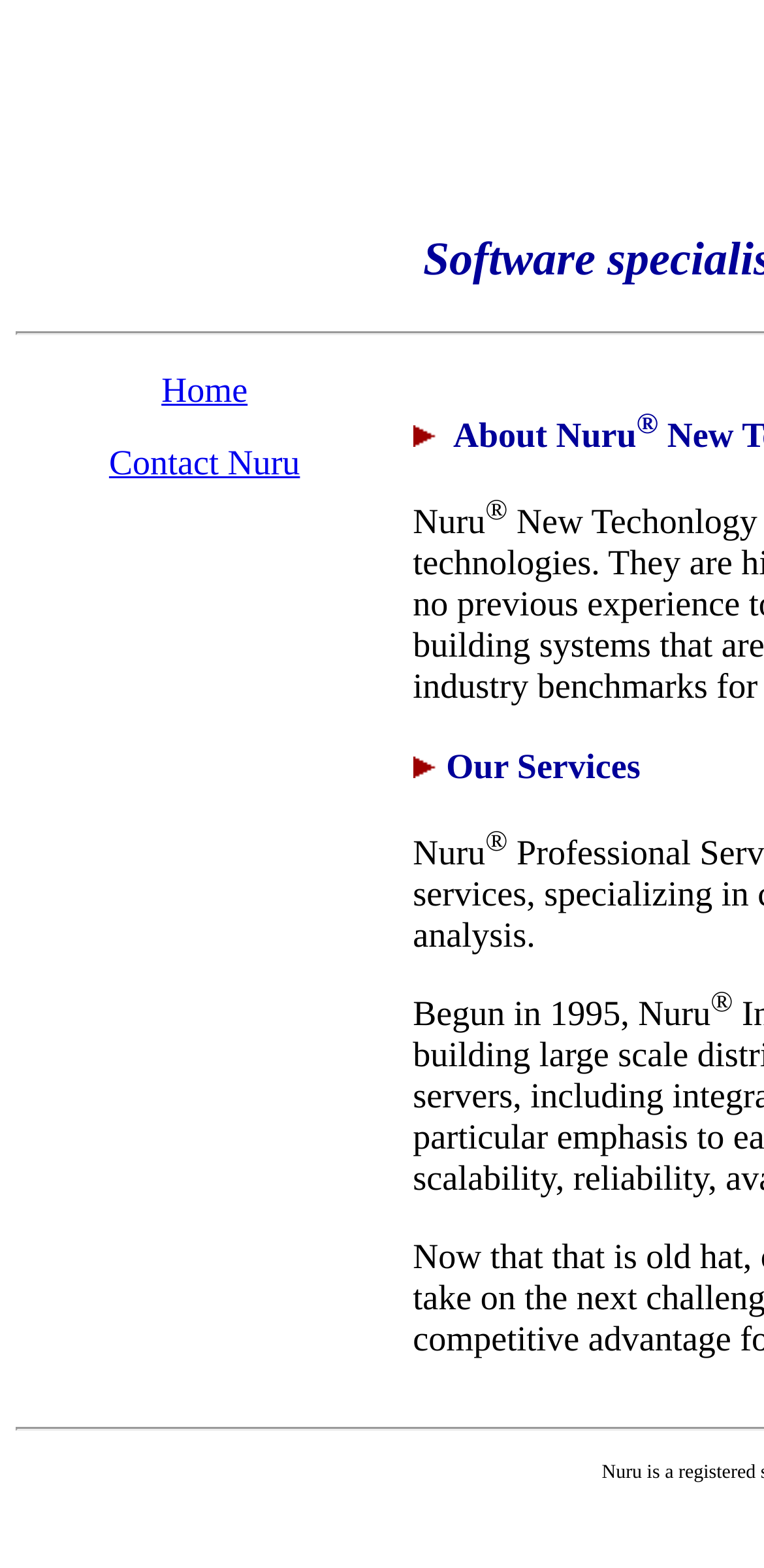Illustrate the webpage's structure and main components comprehensively.

The webpage is about Nuru LLC, a software consulting firm. At the top, there is a navigation menu with two links, "Home" and "Contact Nuru", positioned side by side, with "Home" on the left and "Contact Nuru" on the right. Below the "Contact Nuru" link, there is a small image, and to the right of the image, there is a superscript symbol. 

Below the navigation menu, there is a section with the company name "Nuru" in large text, accompanied by a superscript symbol and a registered trademark symbol. Below the company name, there is a brief description of the company, stating that it was begun in 1995. The description is positioned in the middle of the page, spanning about half of the page's width.